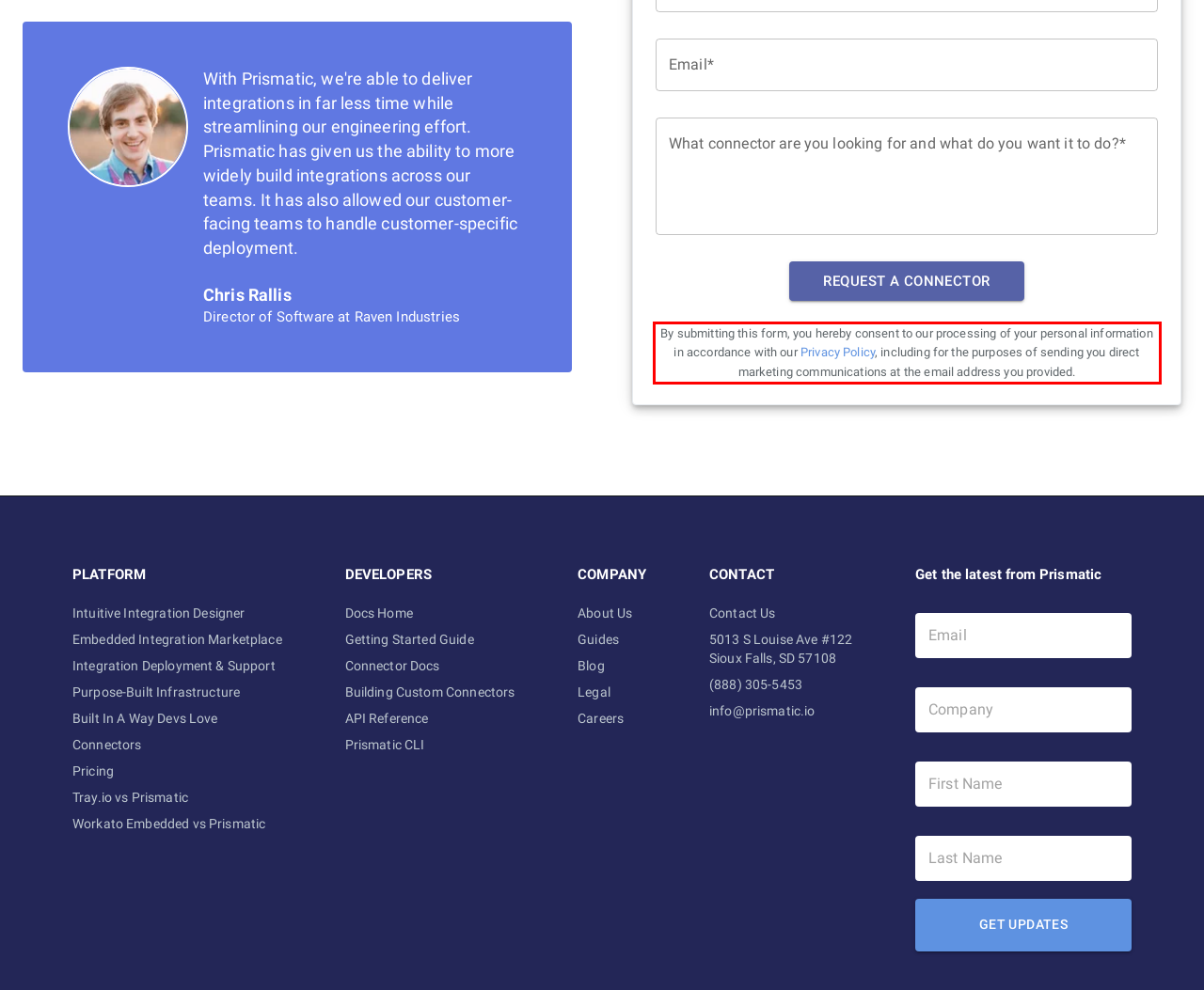Using the provided webpage screenshot, recognize the text content in the area marked by the red bounding box.

By submitting this form, you hereby consent to our processing of your personal information in accordance with our Privacy Policy, including for the purposes of sending you direct marketing communications at the email address you provided.